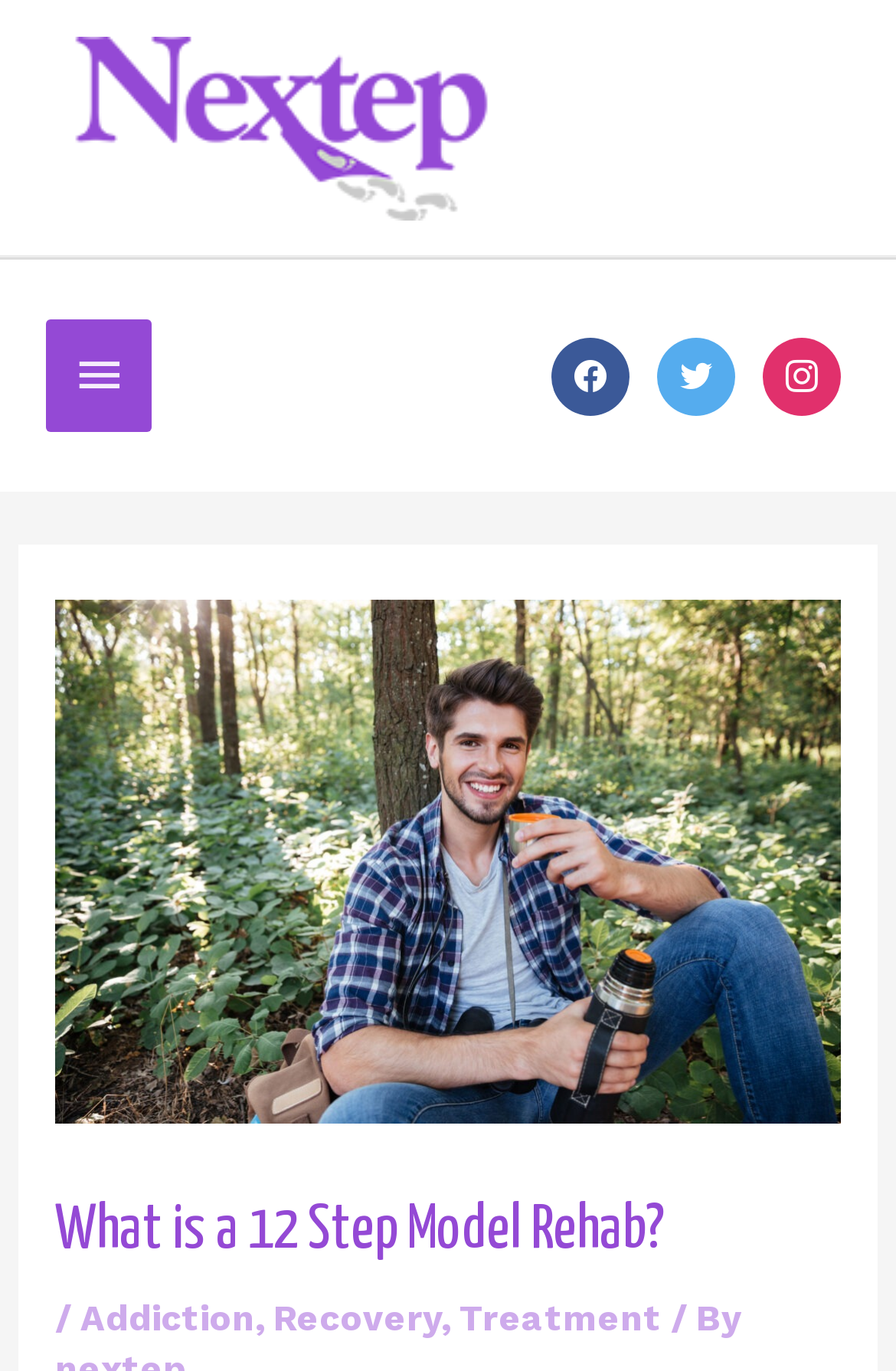Based on the image, please respond to the question with as much detail as possible:
What is the icon on the button?

The icon on the button is '', which is a button element located at the top right corner of the webpage, with a bounding box of [0.051, 0.233, 0.17, 0.315].